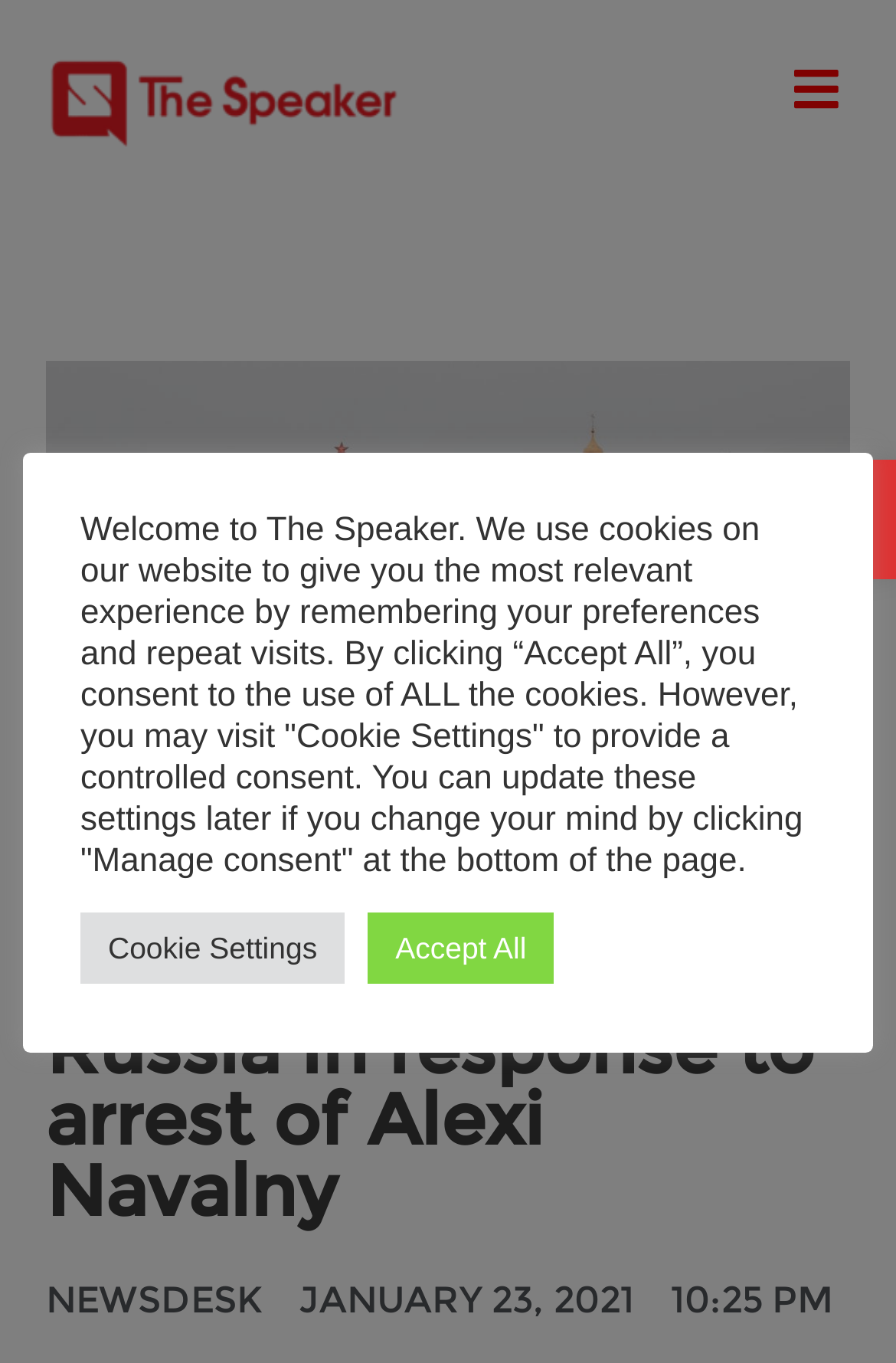What is the name of the section of the website?
Observe the image and answer the question with a one-word or short phrase response.

NEWSDESK